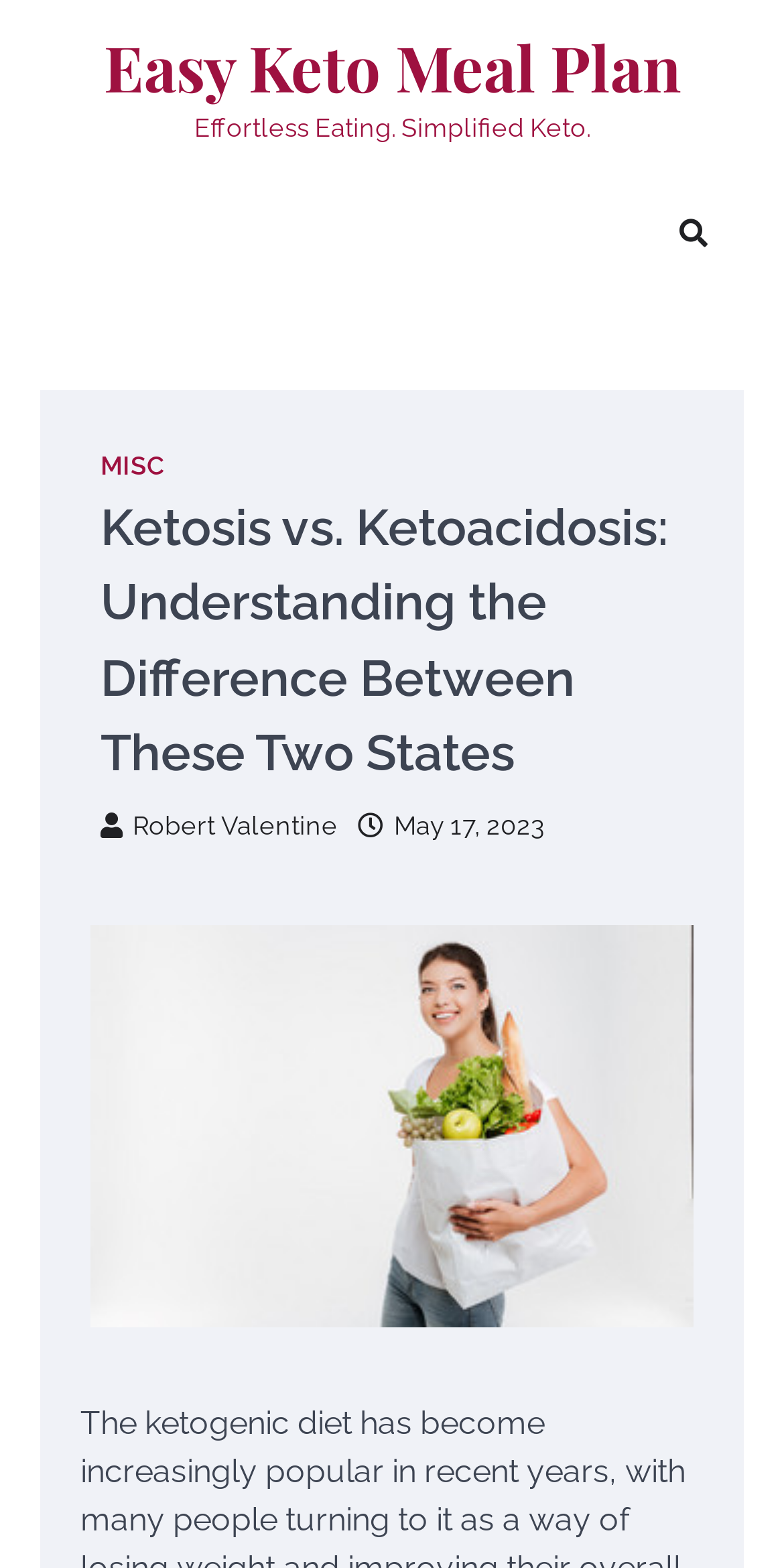Determine the bounding box for the UI element as described: "title="Search"". The coordinates should be represented as four float numbers between 0 and 1, formatted as [left, top, right, bottom].

[0.846, 0.13, 0.923, 0.168]